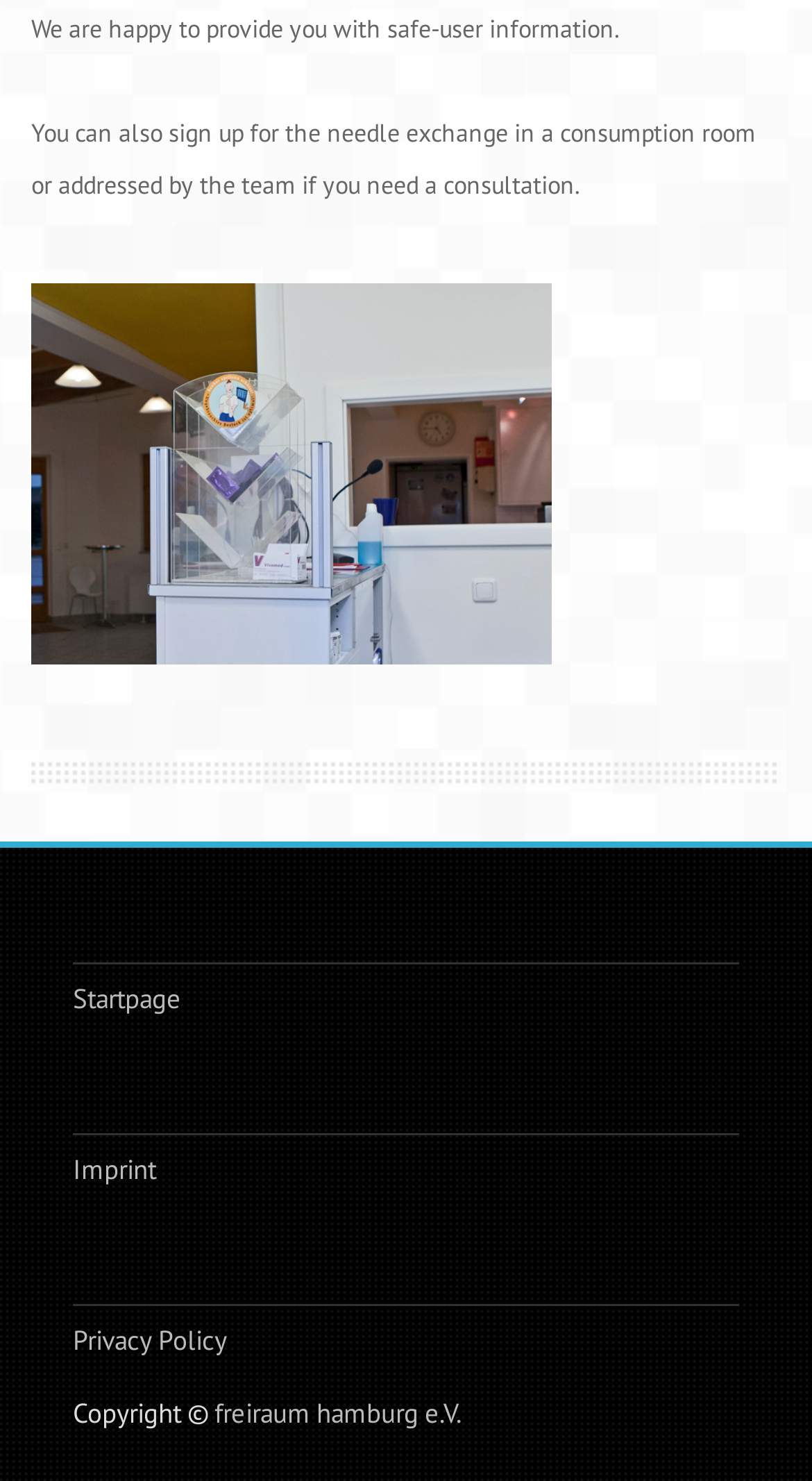What is the purpose of the syringe exchange?
Based on the content of the image, thoroughly explain and answer the question.

Based on the link 'Syringe exchange' and the image associated with it, it appears that the purpose of the syringe exchange is to provide a safe and clean needle exchange service, likely for individuals who use injection drugs.